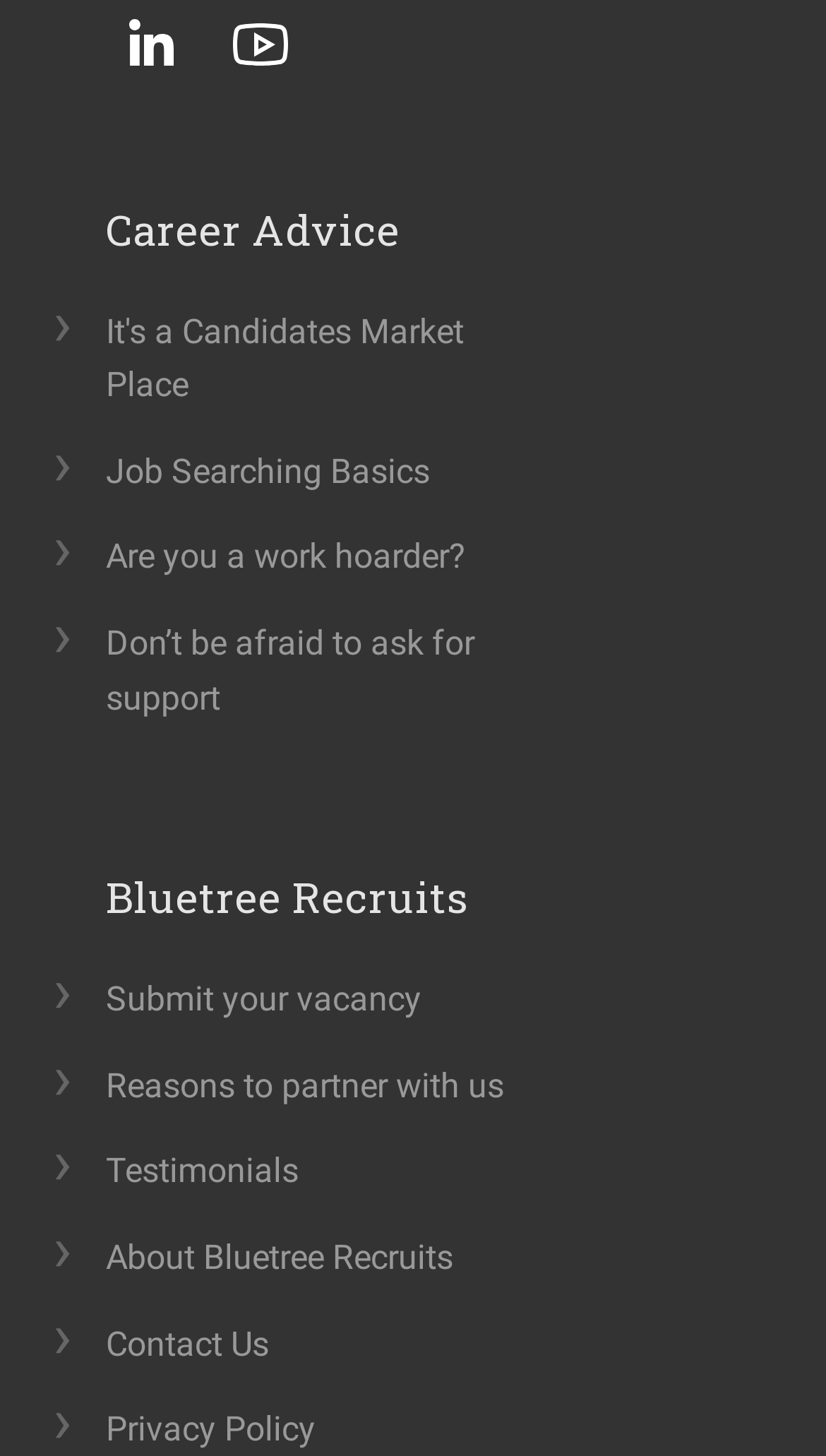Determine the bounding box coordinates of the area to click in order to meet this instruction: "Submit your vacancy".

[0.115, 0.661, 0.562, 0.713]